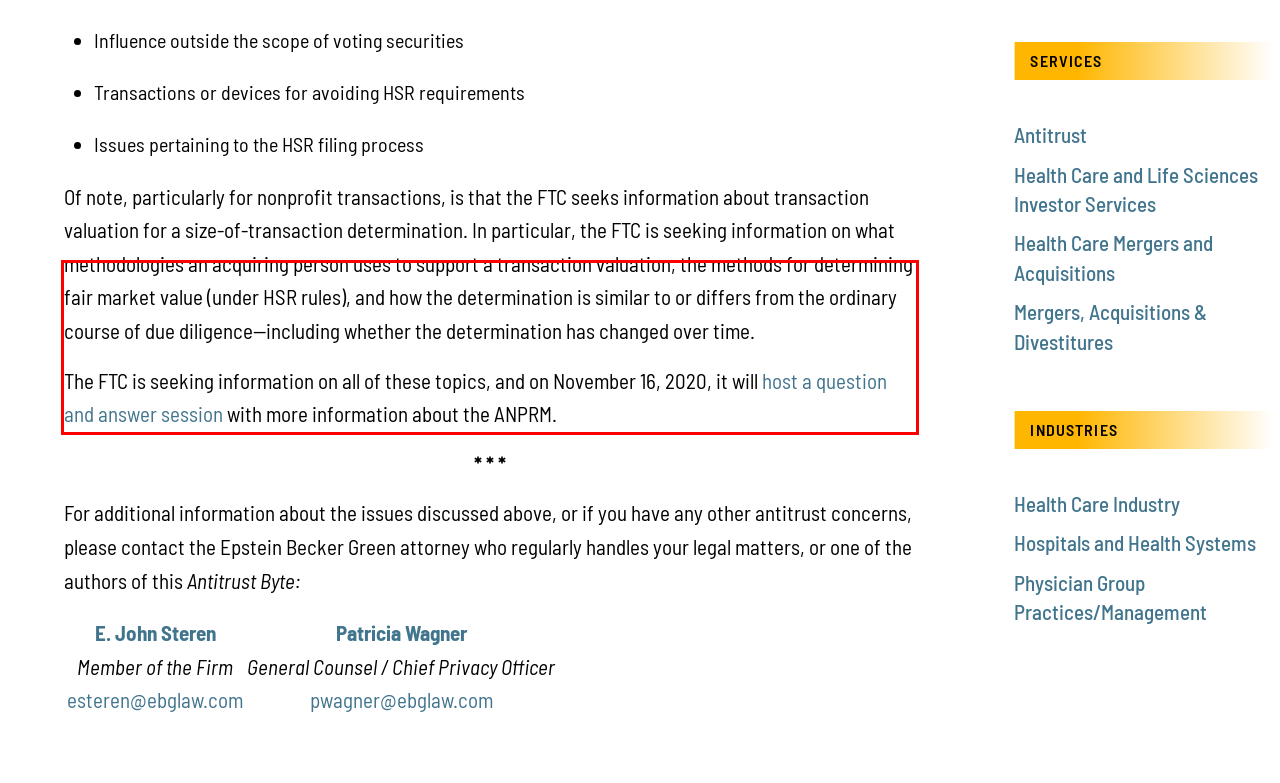Please take the screenshot of the webpage, find the red bounding box, and generate the text content that is within this red bounding box.

Of note, particularly for nonprofit transactions, is that the FTC seeks information about transaction valuation for a size-of-transaction determination. In particular, the FTC is seeking information on what methodologies an acquiring person uses to support a transaction valuation, the methods for determining fair market value (under HSR rules), and how the determination is similar to or differs from the ordinary course of due diligence—including whether the determination has changed over time.